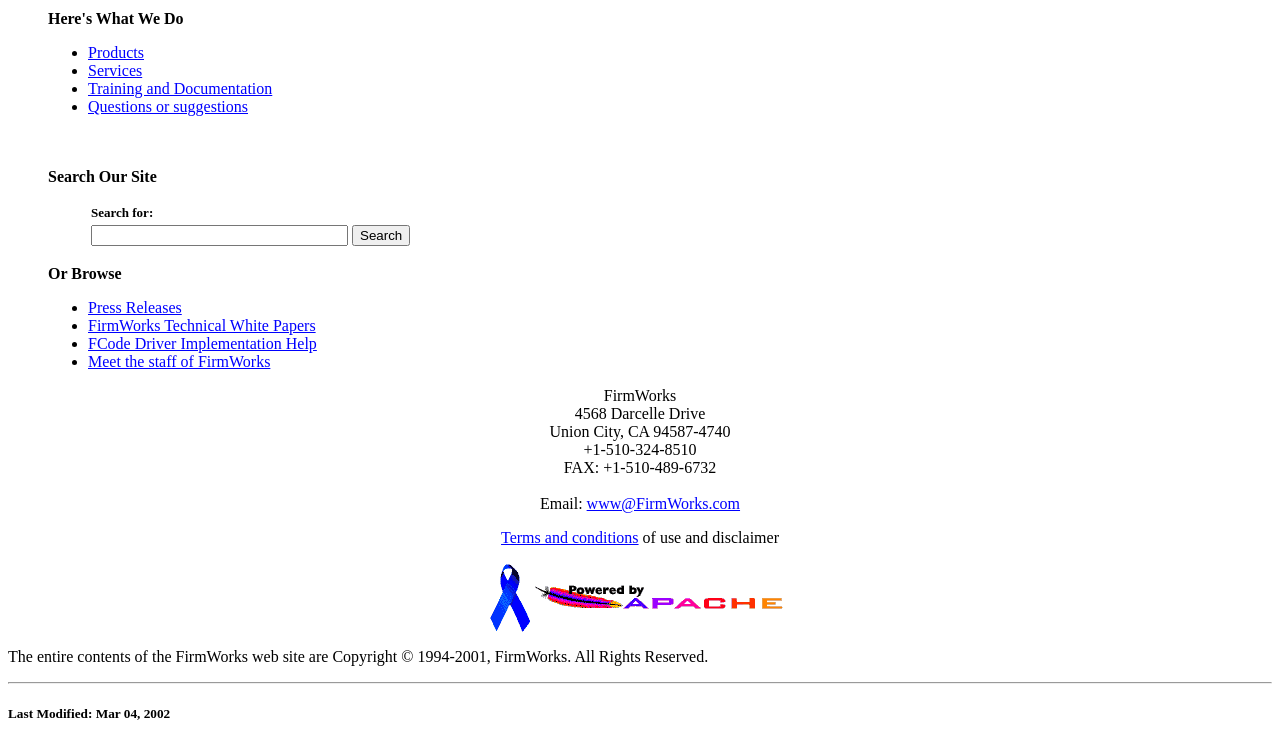Locate the bounding box for the described UI element: "Terms and conditions". Ensure the coordinates are four float numbers between 0 and 1, formatted as [left, top, right, bottom].

[0.391, 0.711, 0.499, 0.734]